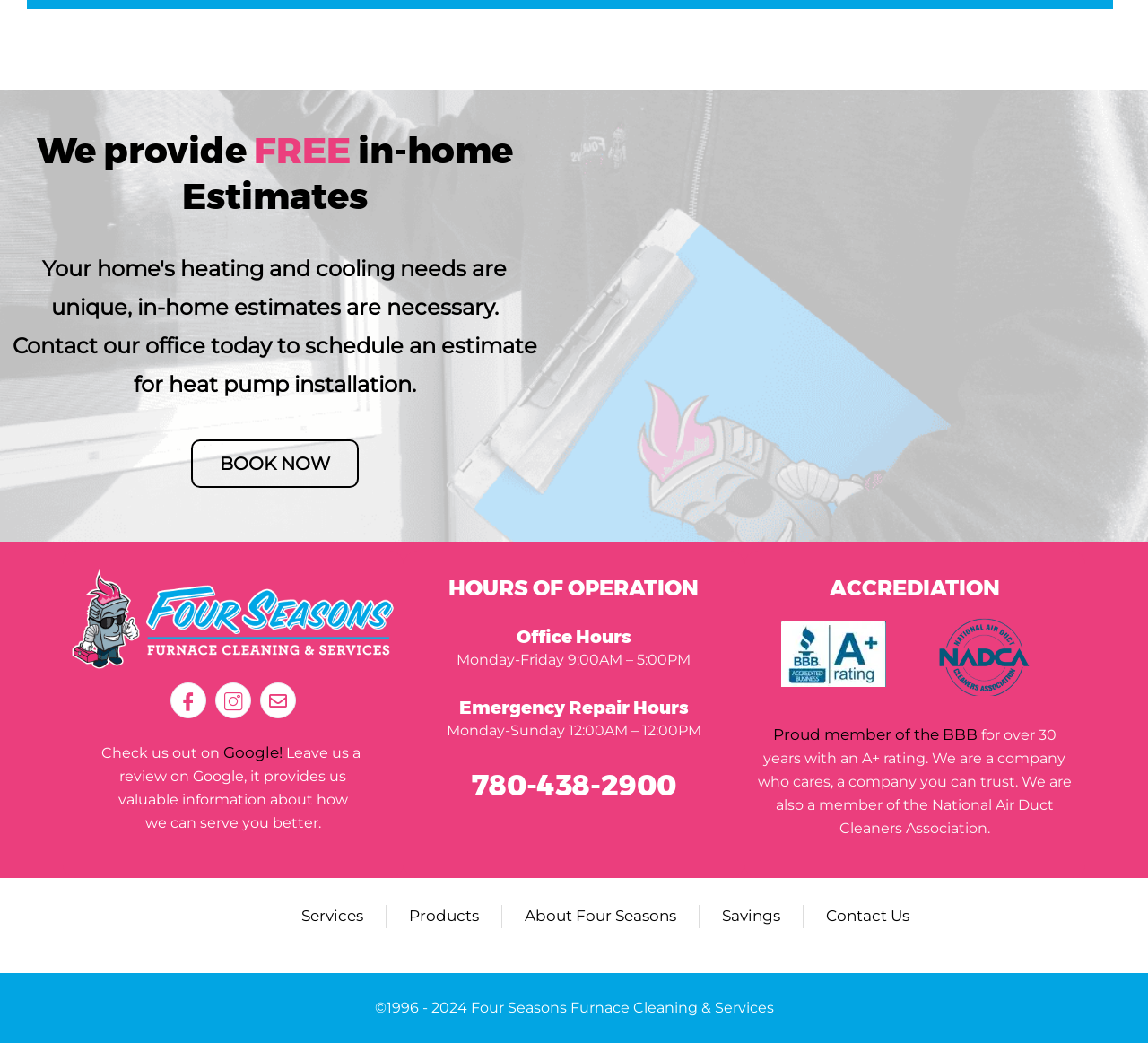Identify the bounding box coordinates of the element to click to follow this instruction: 'Contact us'. Ensure the coordinates are four float values between 0 and 1, provided as [left, top, right, bottom].

[0.72, 0.868, 0.792, 0.89]